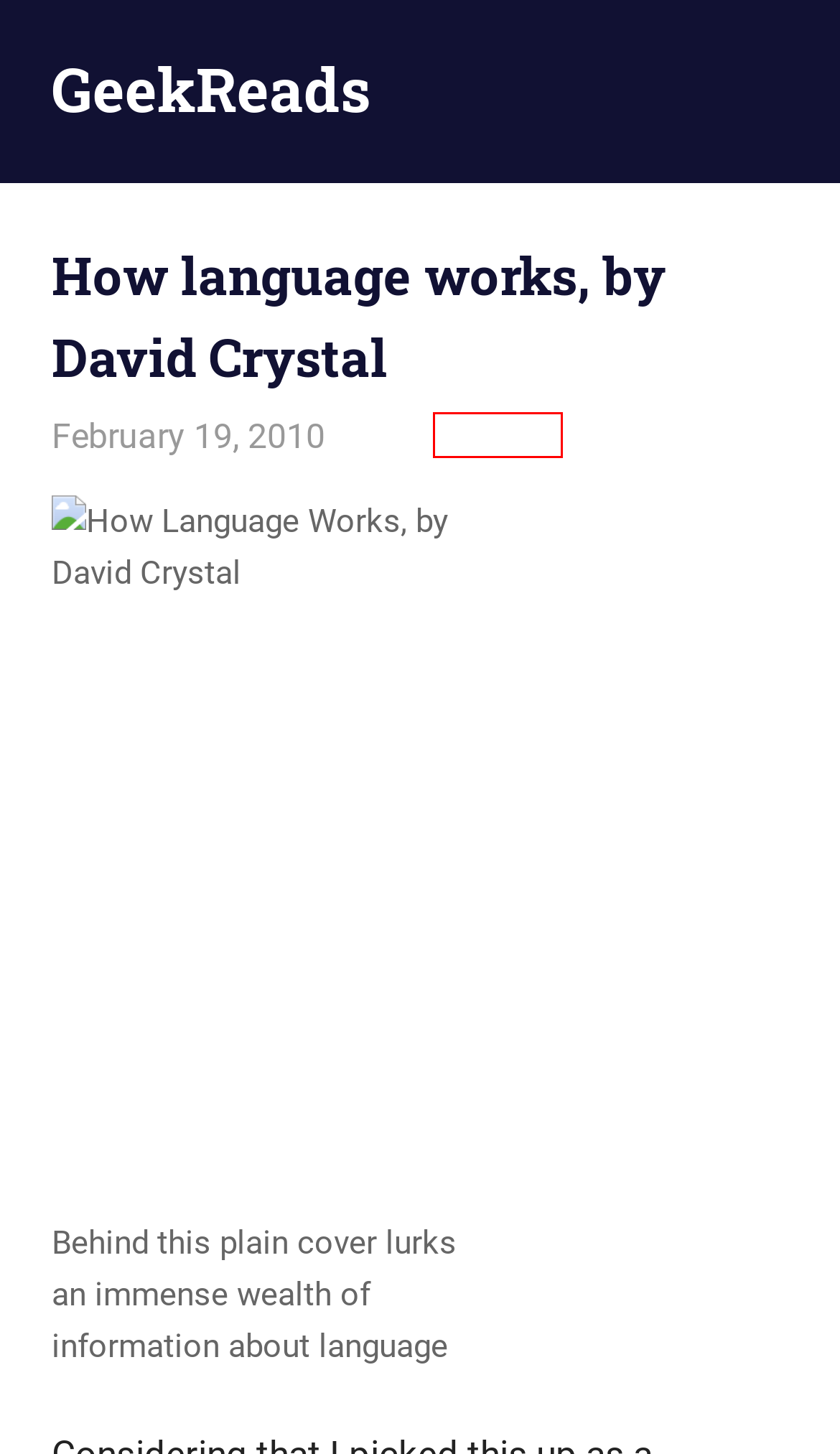You have been given a screenshot of a webpage, where a red bounding box surrounds a UI element. Identify the best matching webpage description for the page that loads after the element in the bounding box is clicked. Options include:
A. Caesar Wong – GeekReads
B. TV – GeekReads
C. Books – GeekReads
D. GeekReads
E. GeekReads – GeekReads
F. Gooooooaaaaaal! – GeekReads
G. Book club – GeekReads
H. Reviews – GeekReads

H